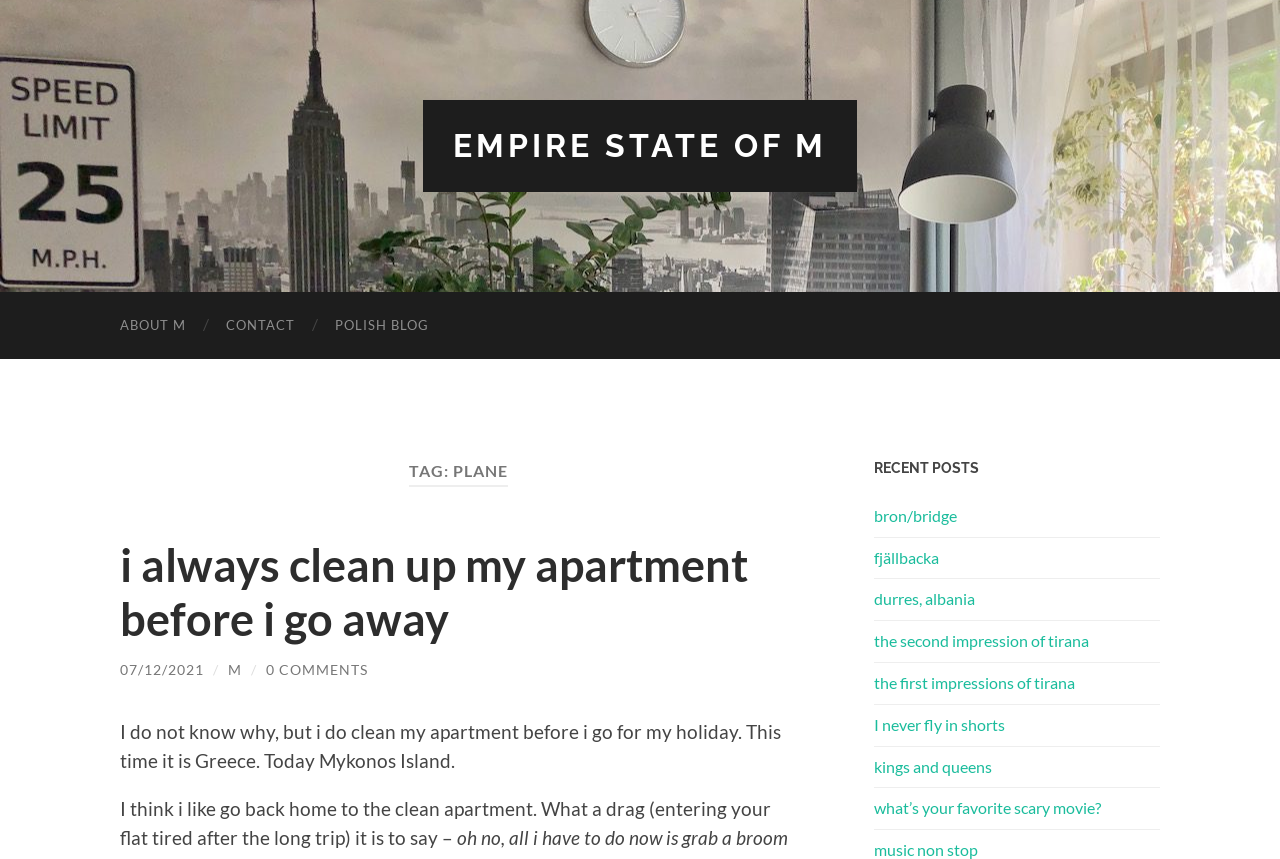Find the bounding box coordinates of the element to click in order to complete the given instruction: "read about m."

[0.078, 0.339, 0.161, 0.417]